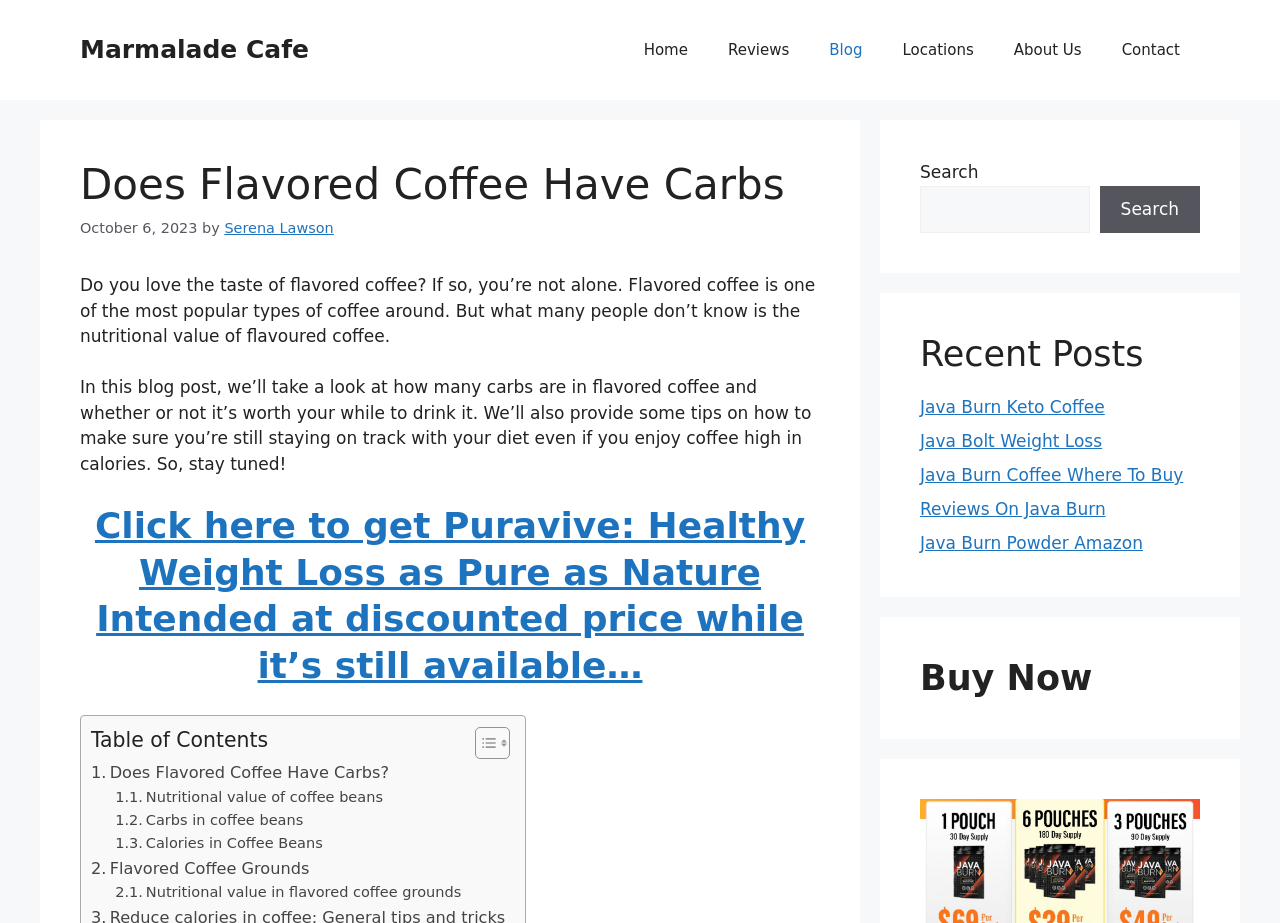Please determine the bounding box coordinates of the element's region to click in order to carry out the following instruction: "Check the 'Recent Posts'". The coordinates should be four float numbers between 0 and 1, i.e., [left, top, right, bottom].

[0.719, 0.361, 0.938, 0.406]